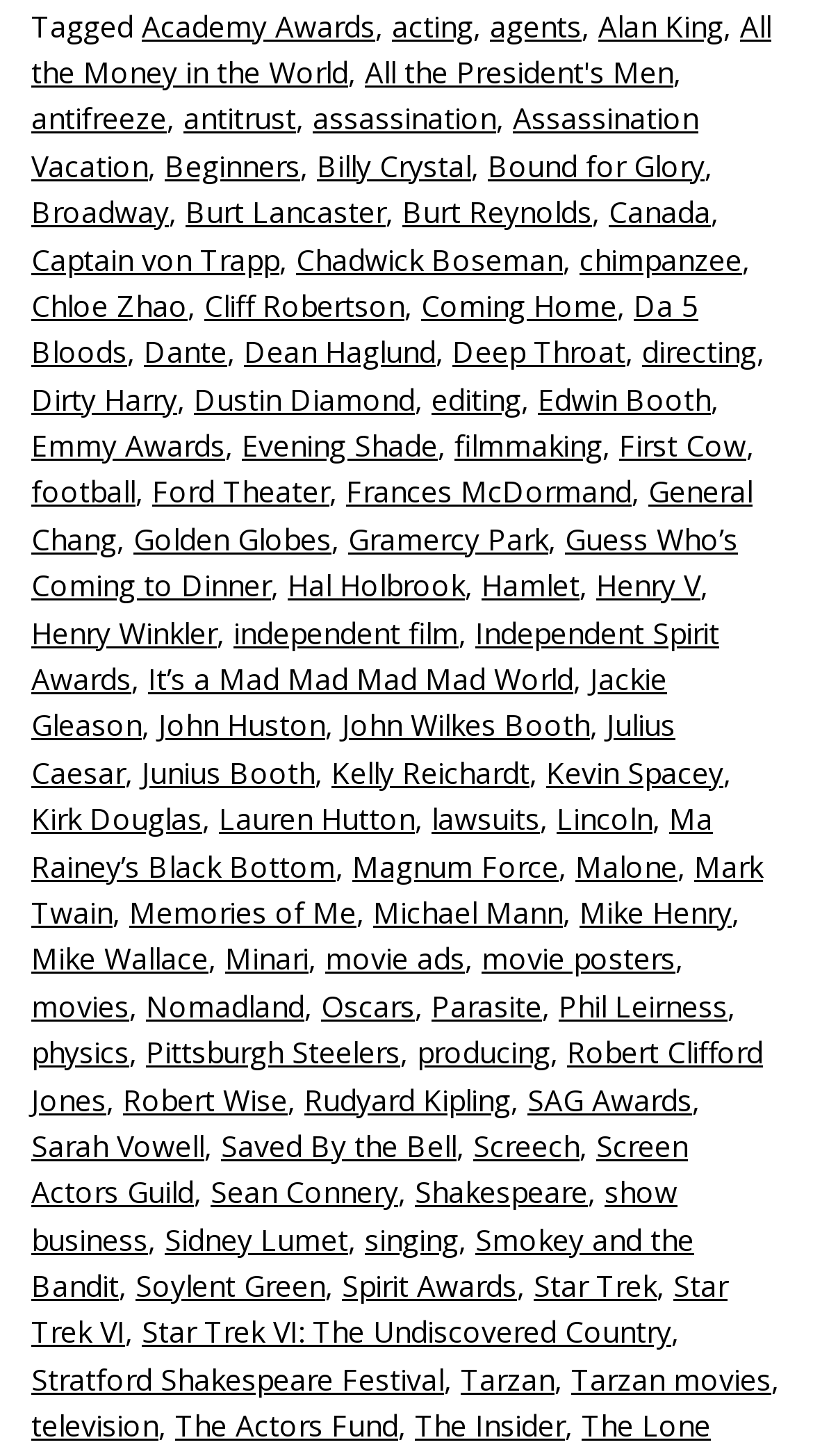Please identify the bounding box coordinates of the region to click in order to complete the given instruction: "Click on Academy Awards". The coordinates should be four float numbers between 0 and 1, i.e., [left, top, right, bottom].

[0.174, 0.004, 0.462, 0.031]